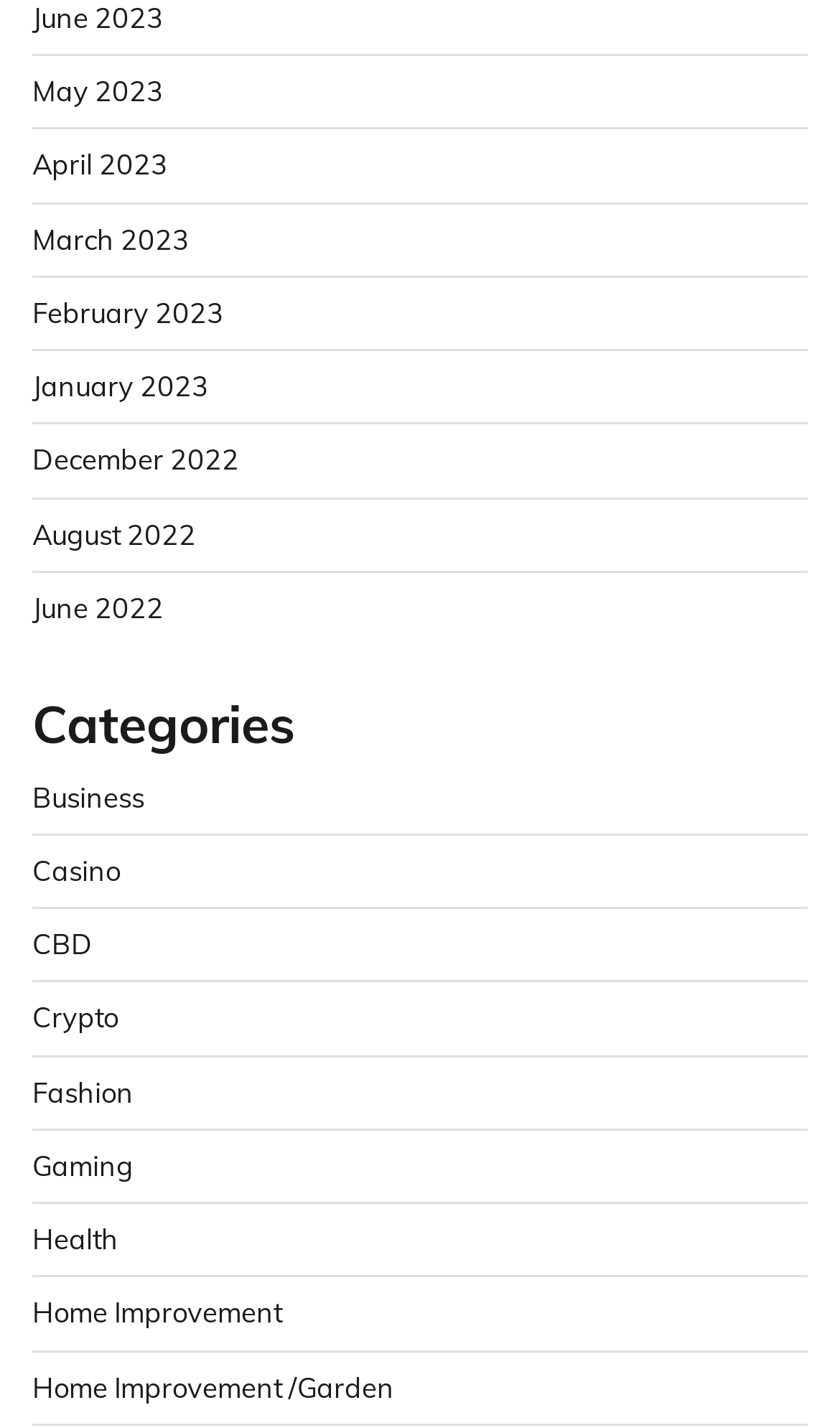Please find the bounding box for the UI element described by: "August 2022".

[0.038, 0.361, 0.233, 0.385]